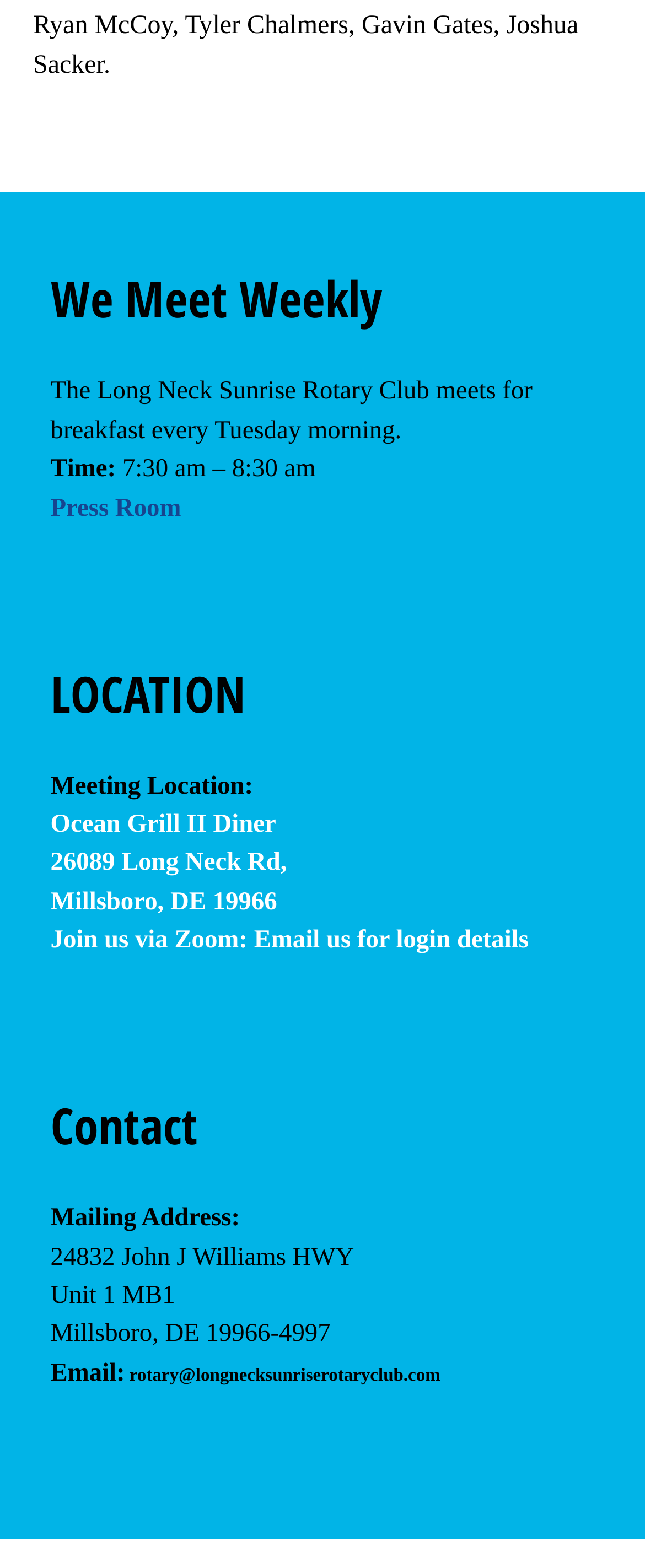What time does the Long Neck Sunrise Rotary Club meet?
Using the image as a reference, answer with just one word or a short phrase.

7:30 am – 8:30 am